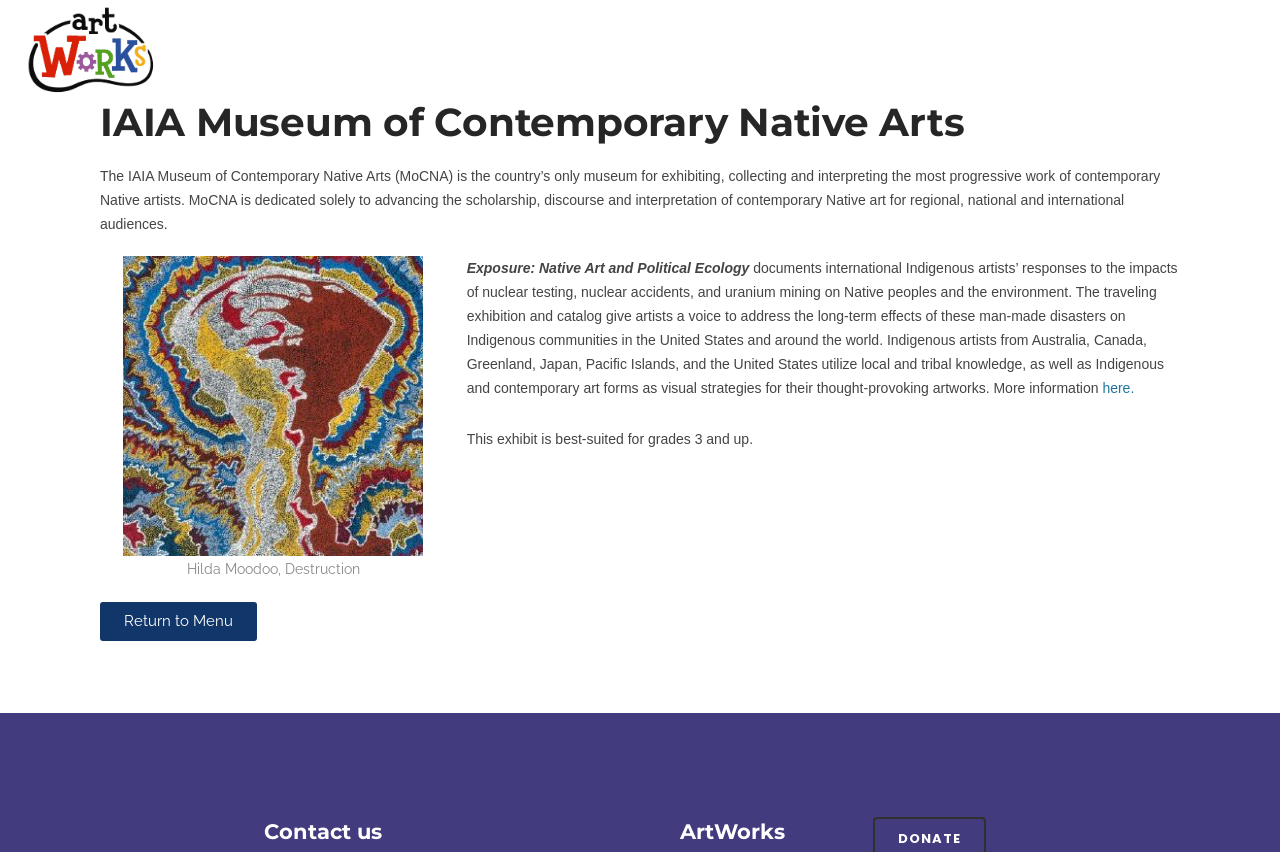Determine the bounding box coordinates of the element's region needed to click to follow the instruction: "Go to Sample Page". Provide these coordinates as four float numbers between 0 and 1, formatted as [left, top, right, bottom].

None